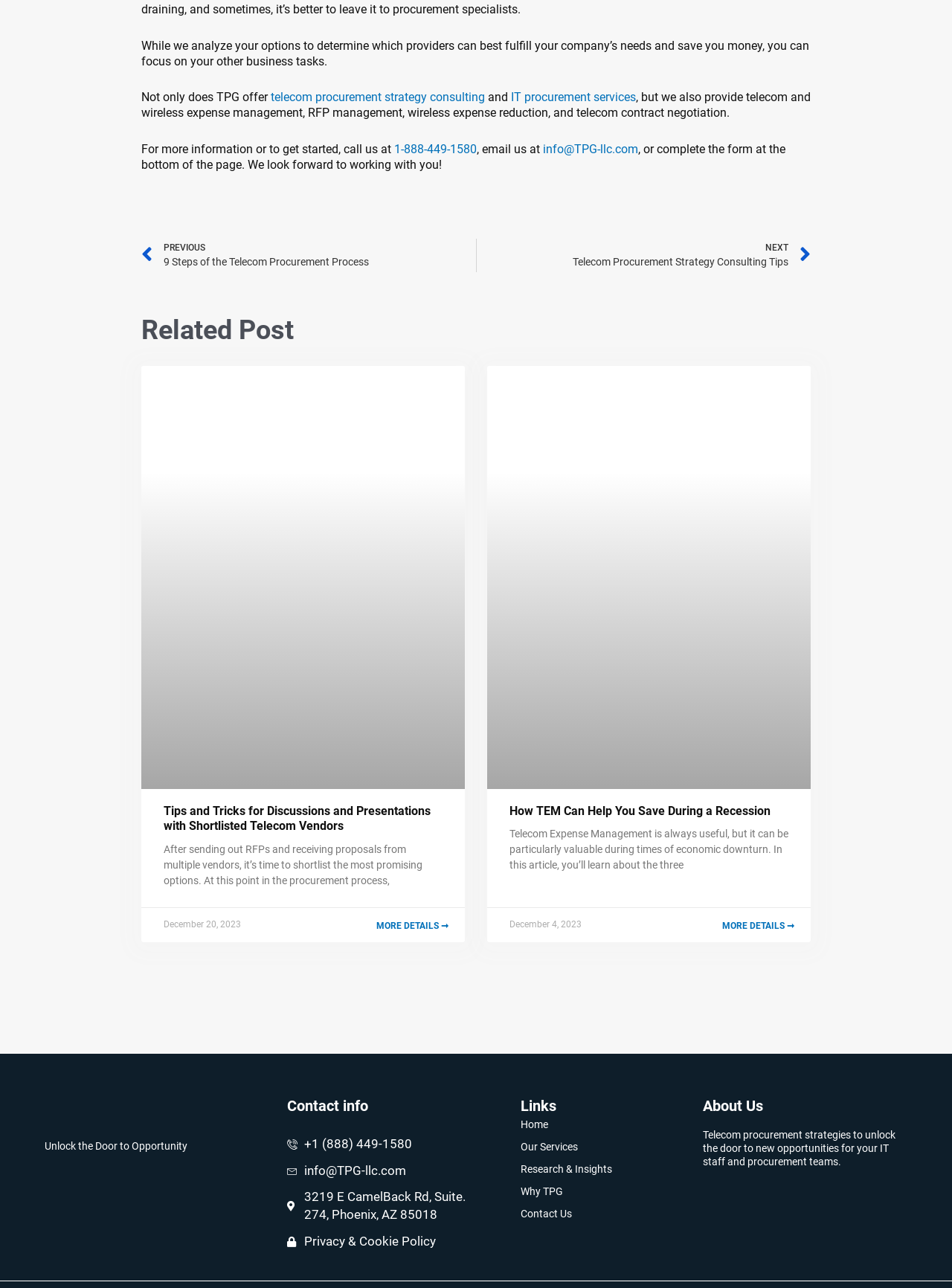Please pinpoint the bounding box coordinates for the region I should click to adhere to this instruction: "Get started by calling the phone number".

[0.414, 0.11, 0.501, 0.121]